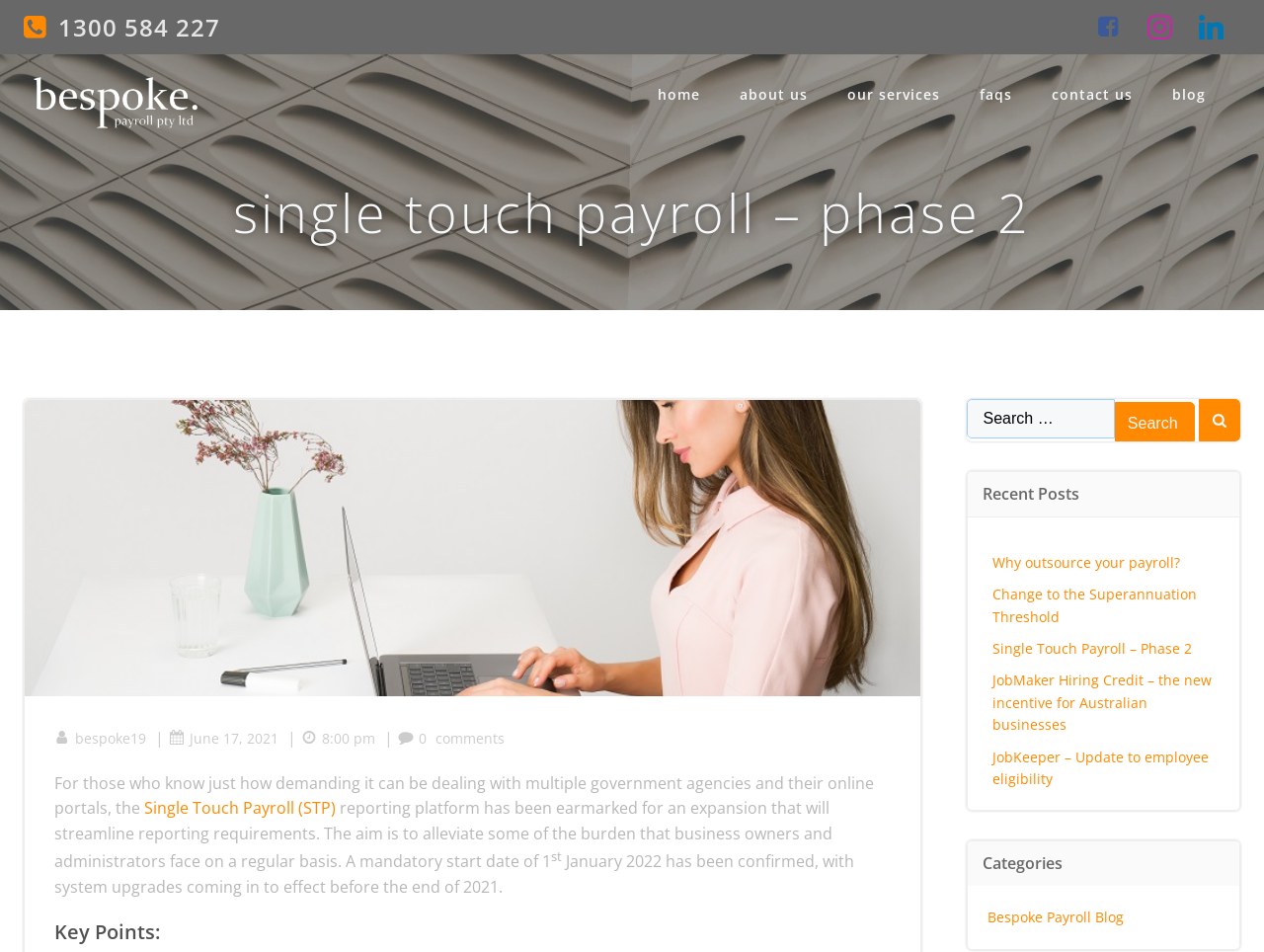Describe in detail what you see on the webpage.

This webpage is about Bespoke Payroll's Single Touch Payroll – Phase 2. At the top left, there is a small image and a phone number "1300 584 227" displayed. On the top right, there are three social media links with their corresponding icons. Below the phone number, there is a Bespoke Logo White image with a link to the home page.

The main content of the webpage is divided into two sections. On the left, there is a navigation menu with links to "home", "about us", "our services", "faqs", "contact us", and "blog". On the right, there is a heading "Single Touch Payroll – Phase 2" followed by an article discussing the expansion of the Single Touch Payroll reporting platform. The article explains that the aim is to alleviate the burden of business owners and administrators, with a mandatory start date of 1 January 2022.

Below the article, there is a section titled "Key Points:". Further down, there is a search bar with a search button and a magnifying glass icon. On the right side of the search bar, there is a "Recent Posts" section with links to several blog posts, including "Why outsource your payroll?", "Change to the Superannuation Threshold", and "JobMaker Hiring Credit – the new incentive for Australian businesses". At the bottom, there is a "Categories" section with a link to "Bespoke Payroll Blog".